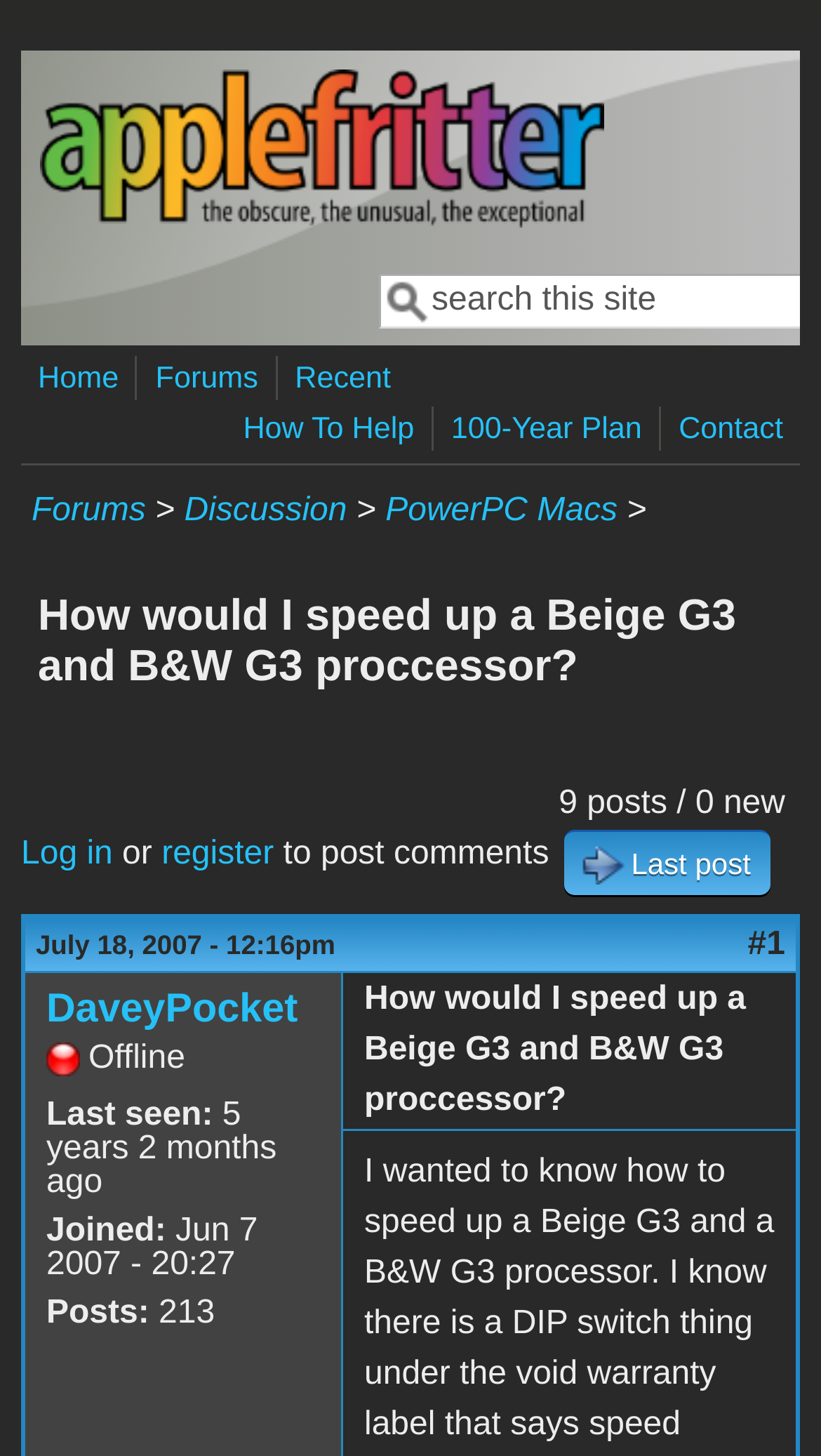Given the element description, predict the bounding box coordinates in the format (top-left x, top-left y, bottom-right x, bottom-right y), using floating point numbers between 0 and 1: Skip to main content

[0.0, 0.02, 0.372, 0.022]